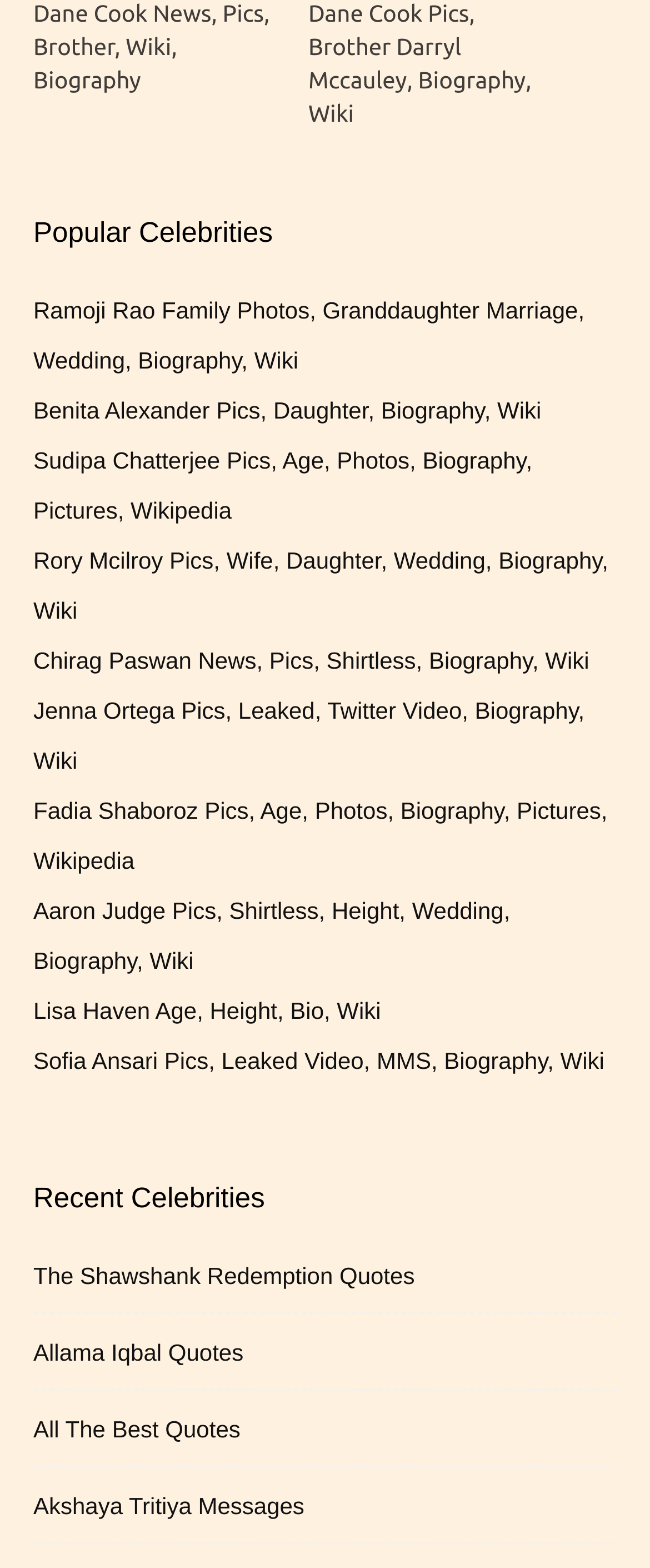How many quote links are listed under 'Recent Celebrities'?
Examine the screenshot and reply with a single word or phrase.

4